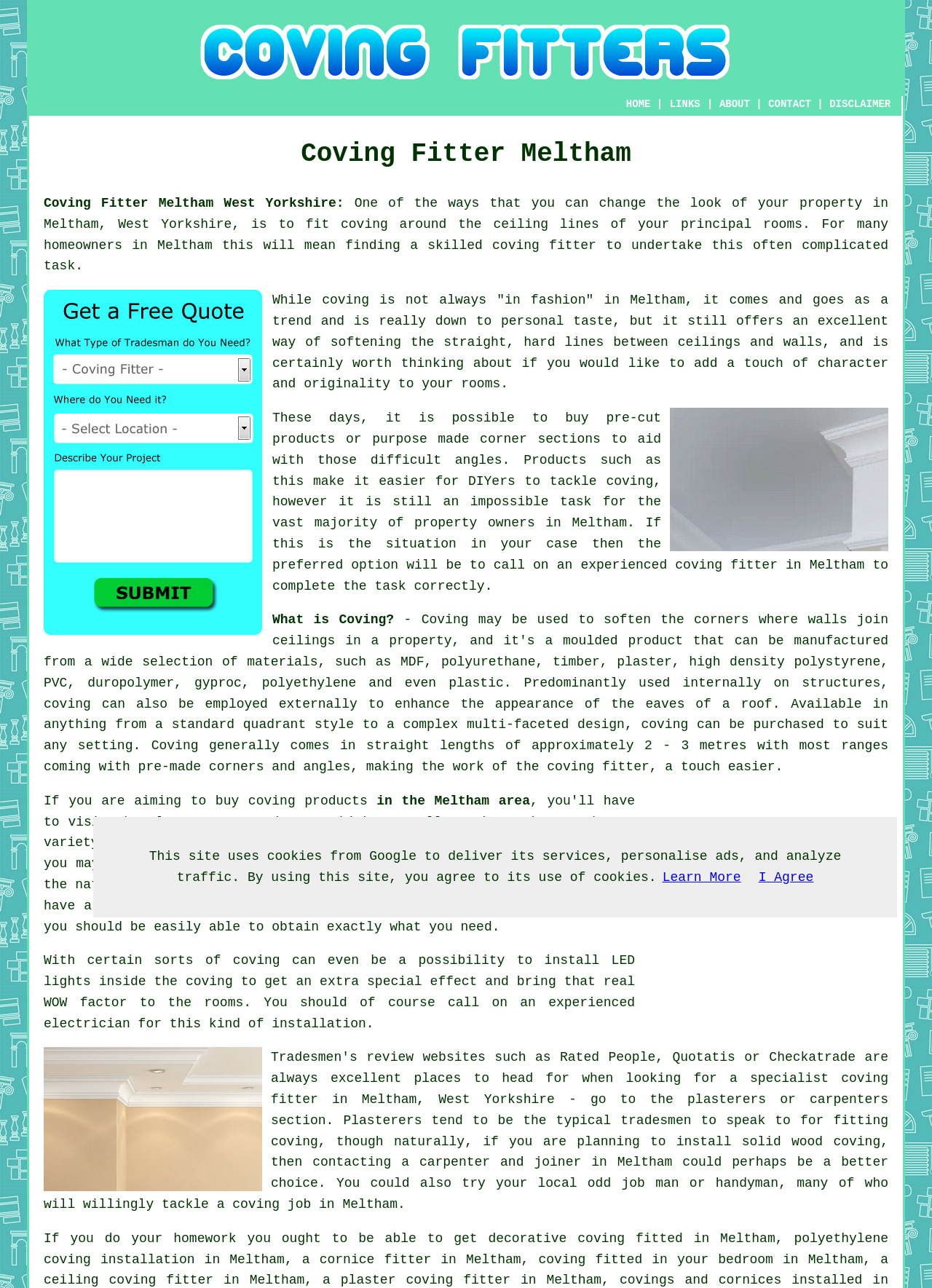Could you highlight the region that needs to be clicked to execute the instruction: "Click What is Coving?"?

[0.292, 0.476, 0.423, 0.487]